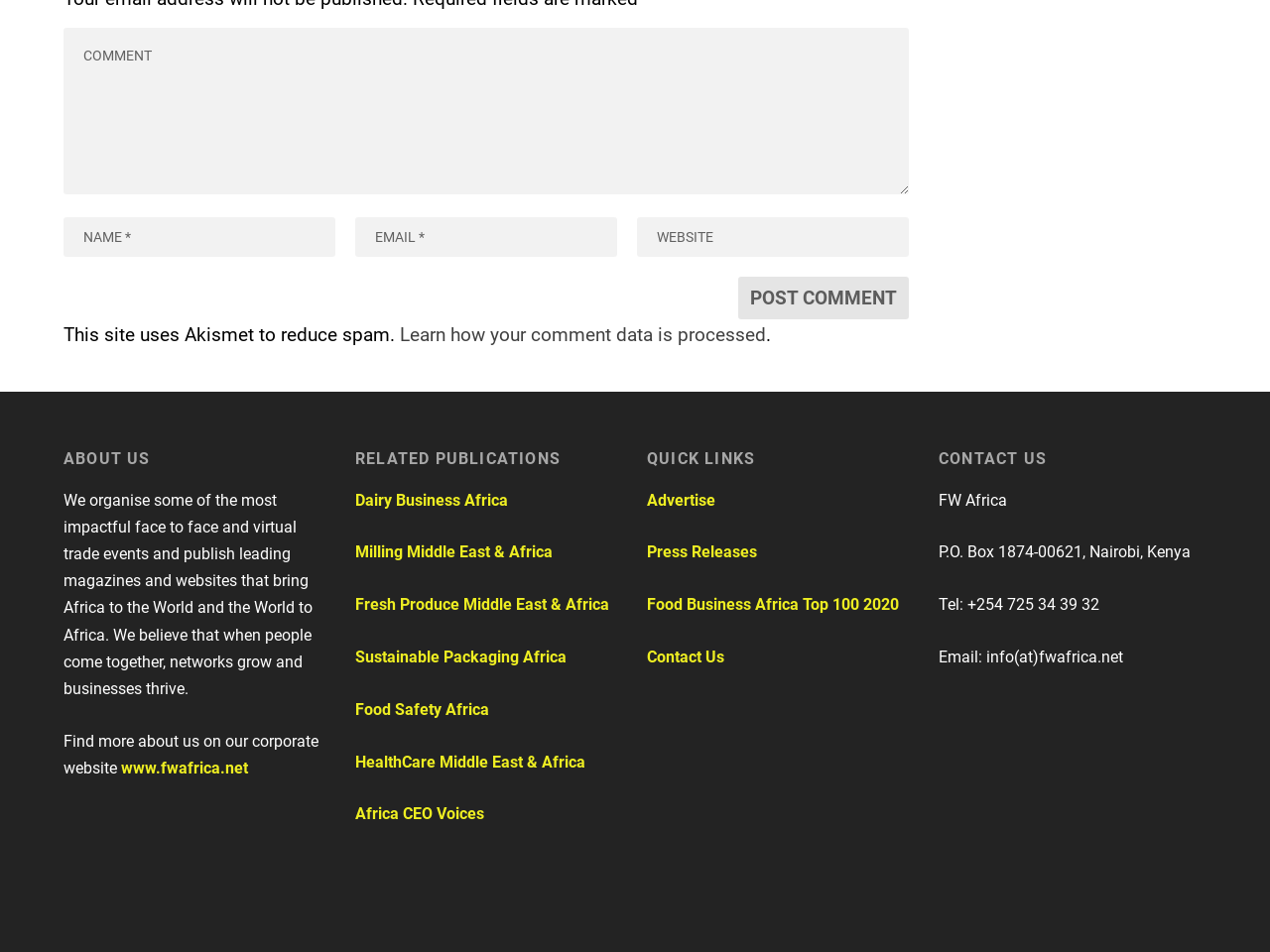Given the element description: "Press Releases", predict the bounding box coordinates of the UI element it refers to, using four float numbers between 0 and 1, i.e., [left, top, right, bottom].

[0.509, 0.569, 0.596, 0.589]